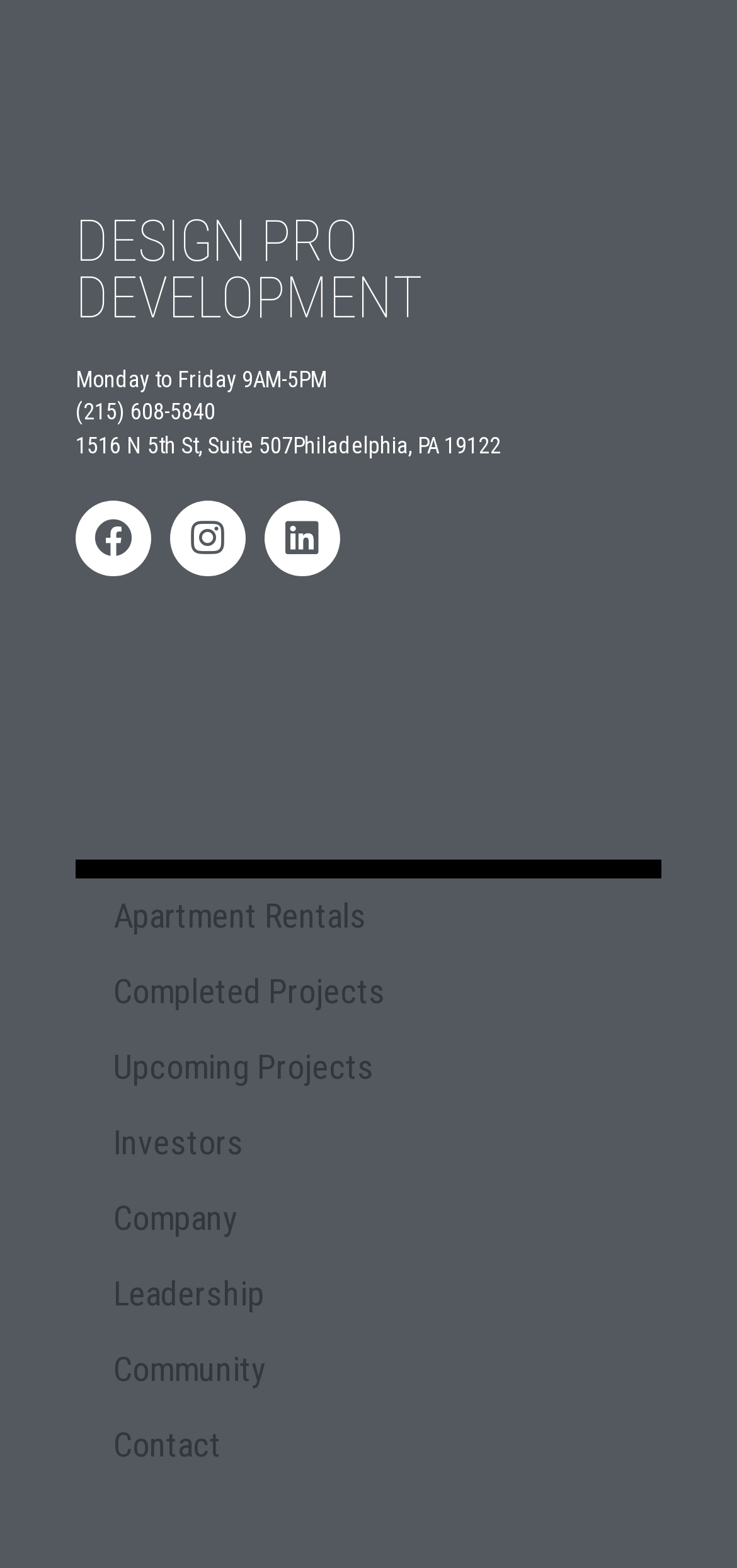Bounding box coordinates must be specified in the format (top-left x, top-left y, bottom-right x, bottom-right y). All values should be floating point numbers between 0 and 1. What are the bounding box coordinates of the UI element described as: Linkedin

[0.359, 0.319, 0.462, 0.367]